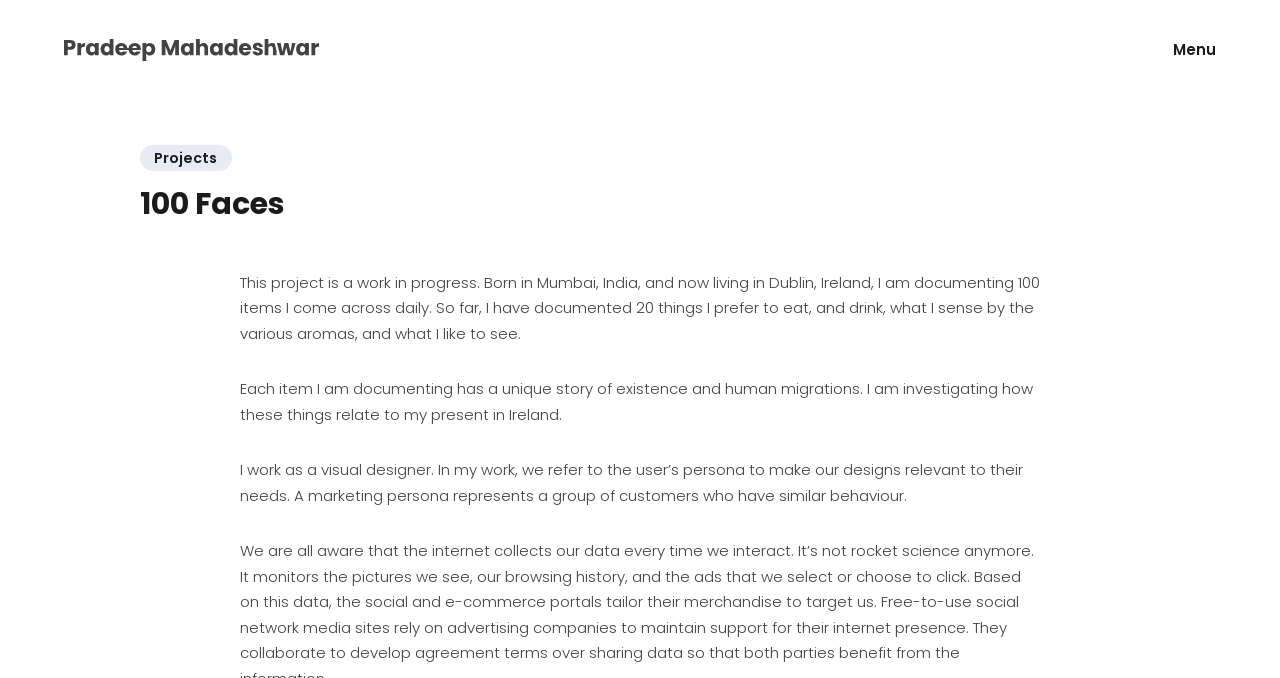Where is the artist currently living?
Based on the screenshot, answer the question with a single word or phrase.

Dublin, Ireland